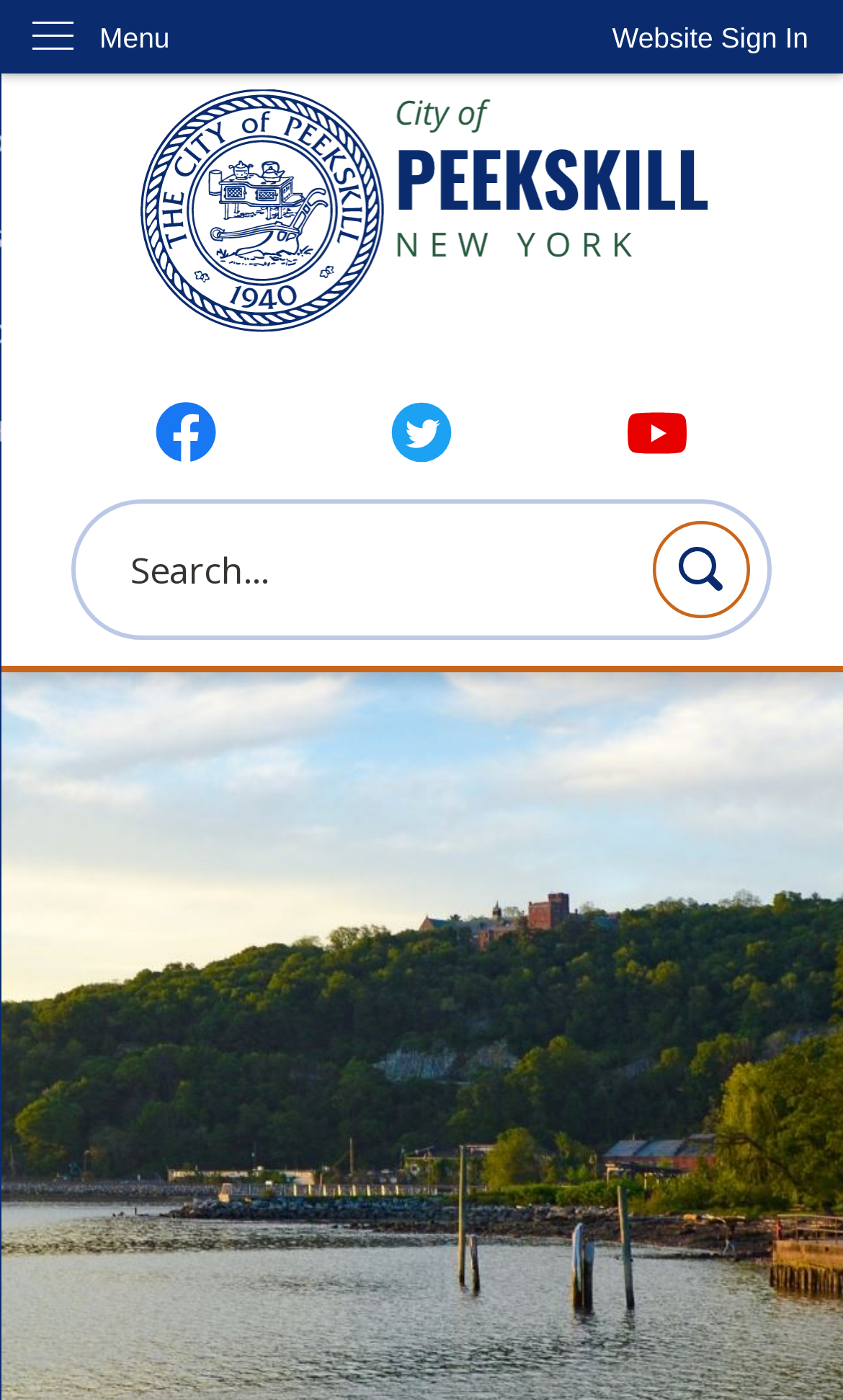How many images are on the webpage?
Answer briefly with a single word or phrase based on the image.

5